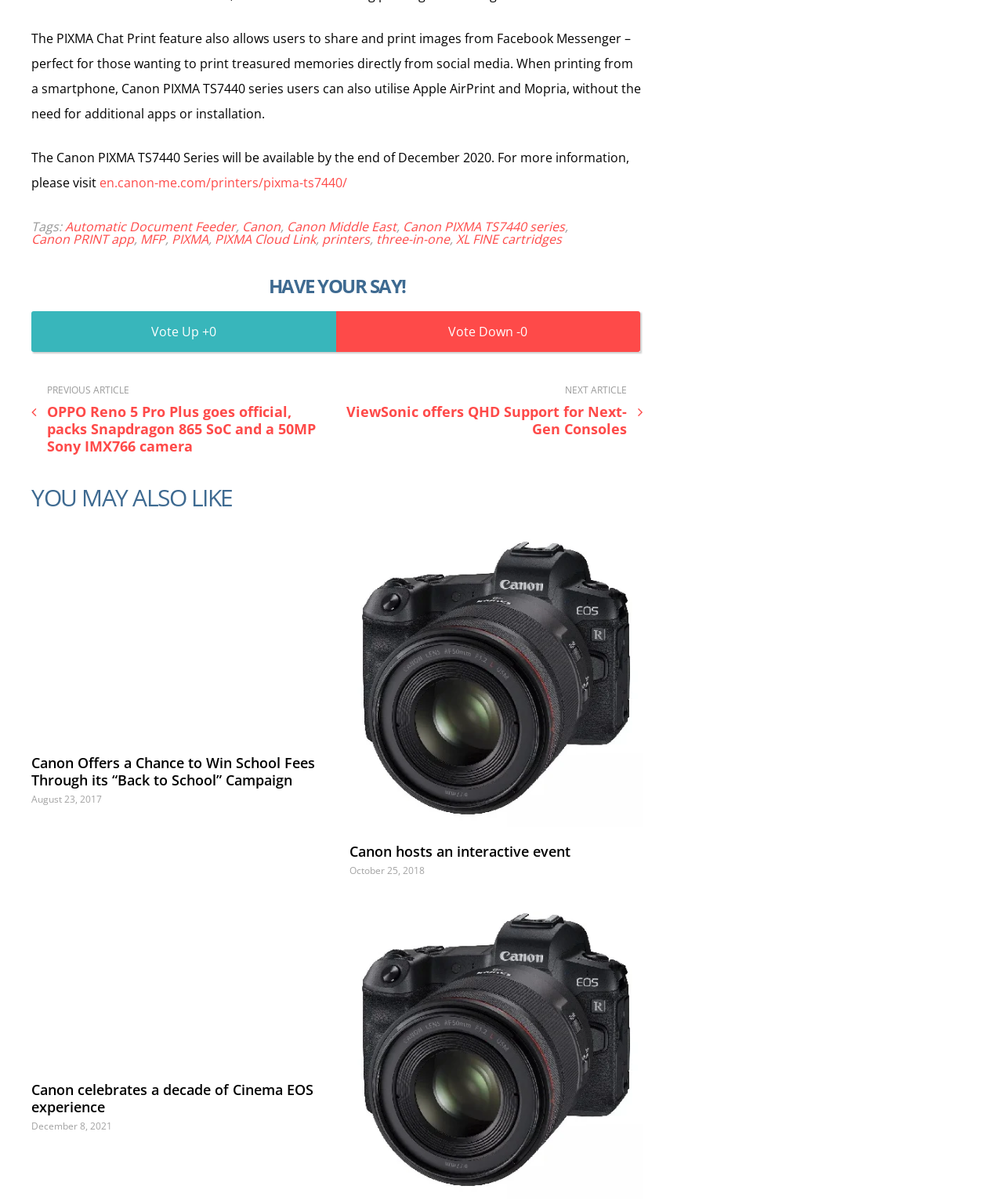Find and indicate the bounding box coordinates of the region you should select to follow the given instruction: "View Canon hosts an interactive event article".

[0.348, 0.439, 0.641, 0.687]